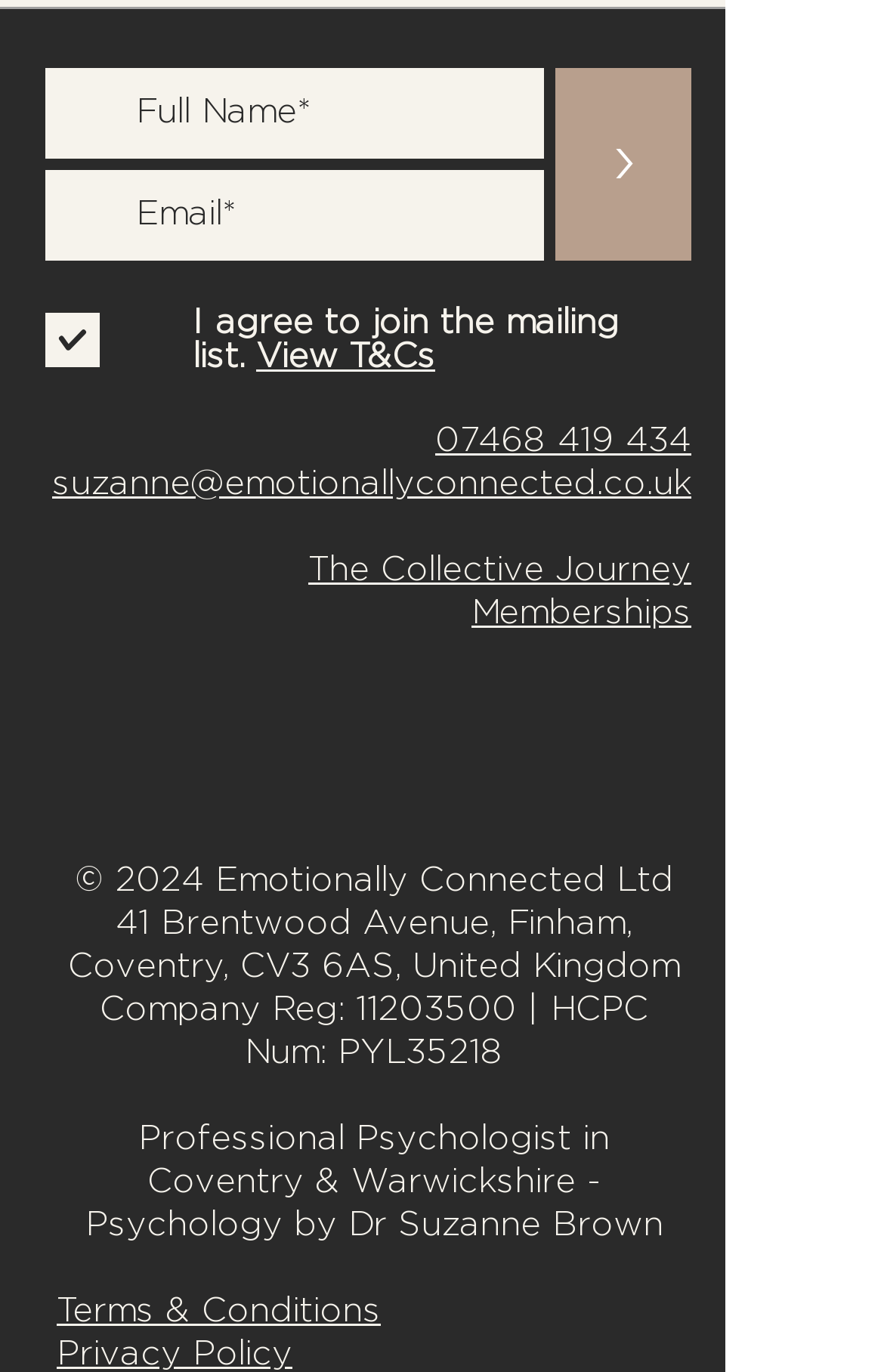Predict the bounding box coordinates of the area that should be clicked to accomplish the following instruction: "Call the phone number". The bounding box coordinates should consist of four float numbers between 0 and 1, i.e., [left, top, right, bottom].

[0.492, 0.307, 0.782, 0.334]